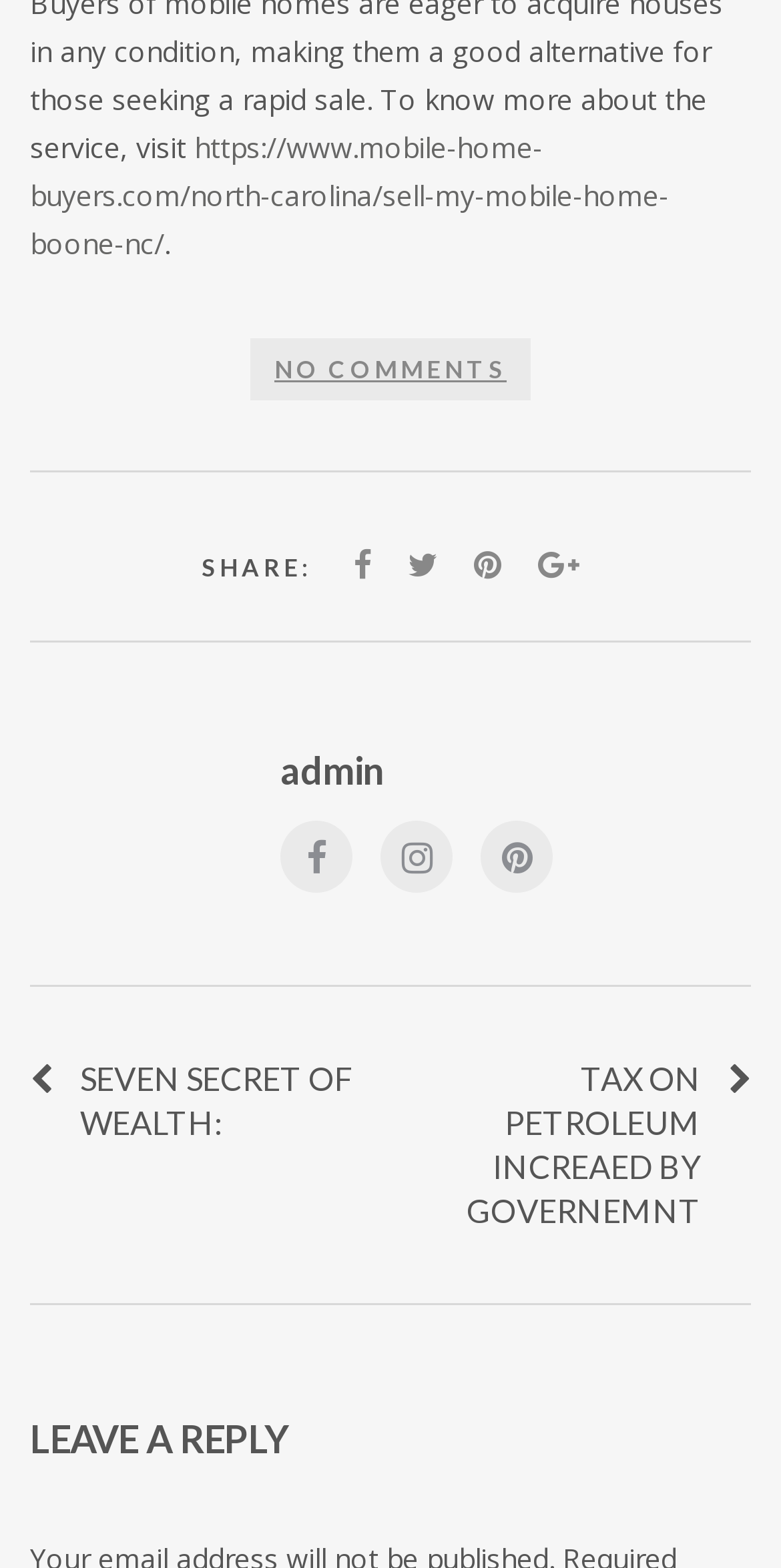From the webpage screenshot, identify the region described by Seven Secret Of Wealth:. Provide the bounding box coordinates as (top-left x, top-left y, bottom-right x, bottom-right y), with each value being a floating point number between 0 and 1.

[0.103, 0.675, 0.451, 0.727]